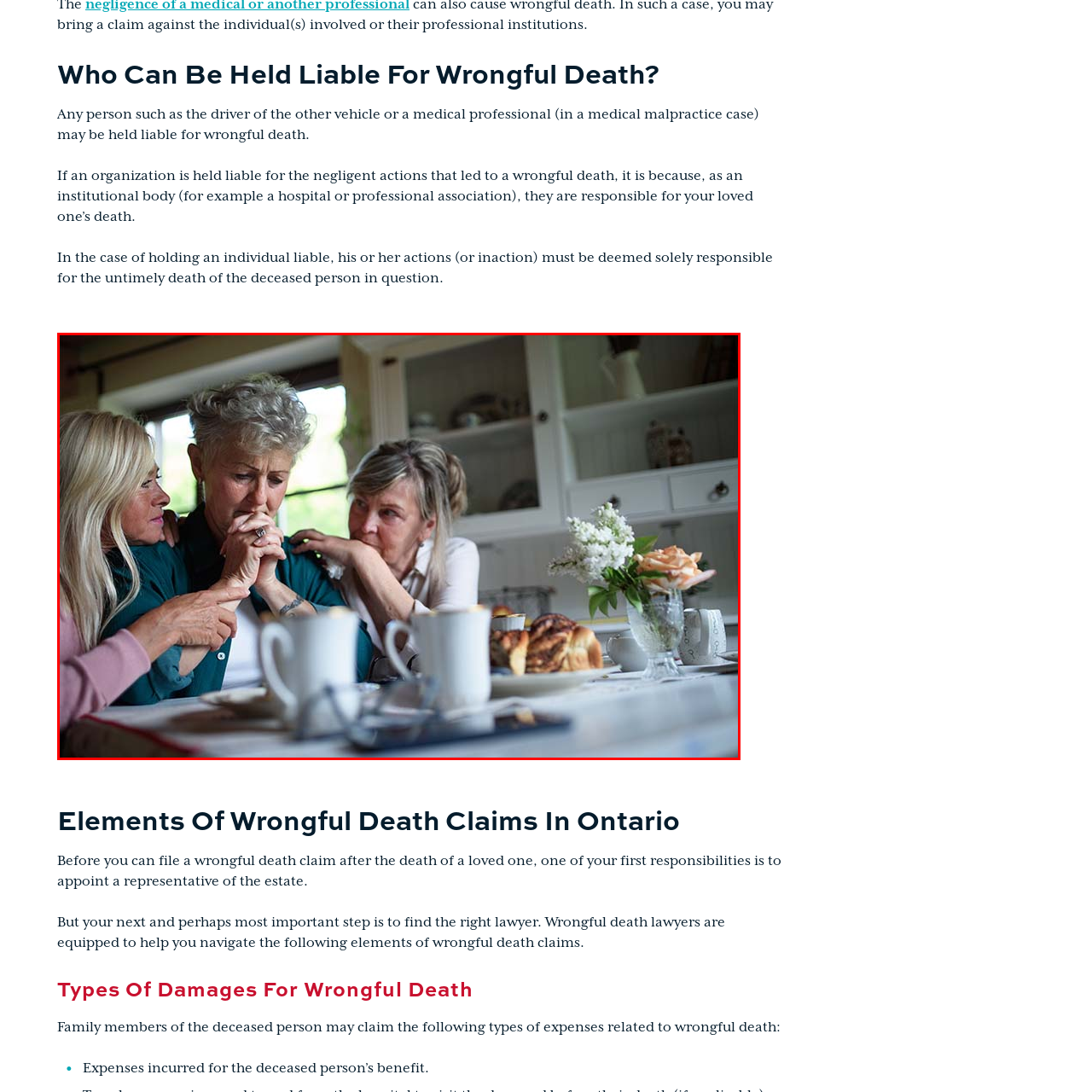Provide a comprehensive description of the image contained within the red rectangle.

The image captures a poignant scene around a dining table, featuring three women deeply engaged in a moment of emotional support. The woman in the center, displaying visible distress, is comforted by two others, whose hands are gently placed on her arms or shoulder. They are dressed in casual, soft-toned attire, suggesting a caring atmosphere. The table is adorned with white mugs, pastries, and delicate floral arrangements, evoking a sense of intimacy and connection. This setting underscores the themes of compassion and solidarity often present in discussions about wrongful death claims, highlighting the importance of emotional support during difficult times.